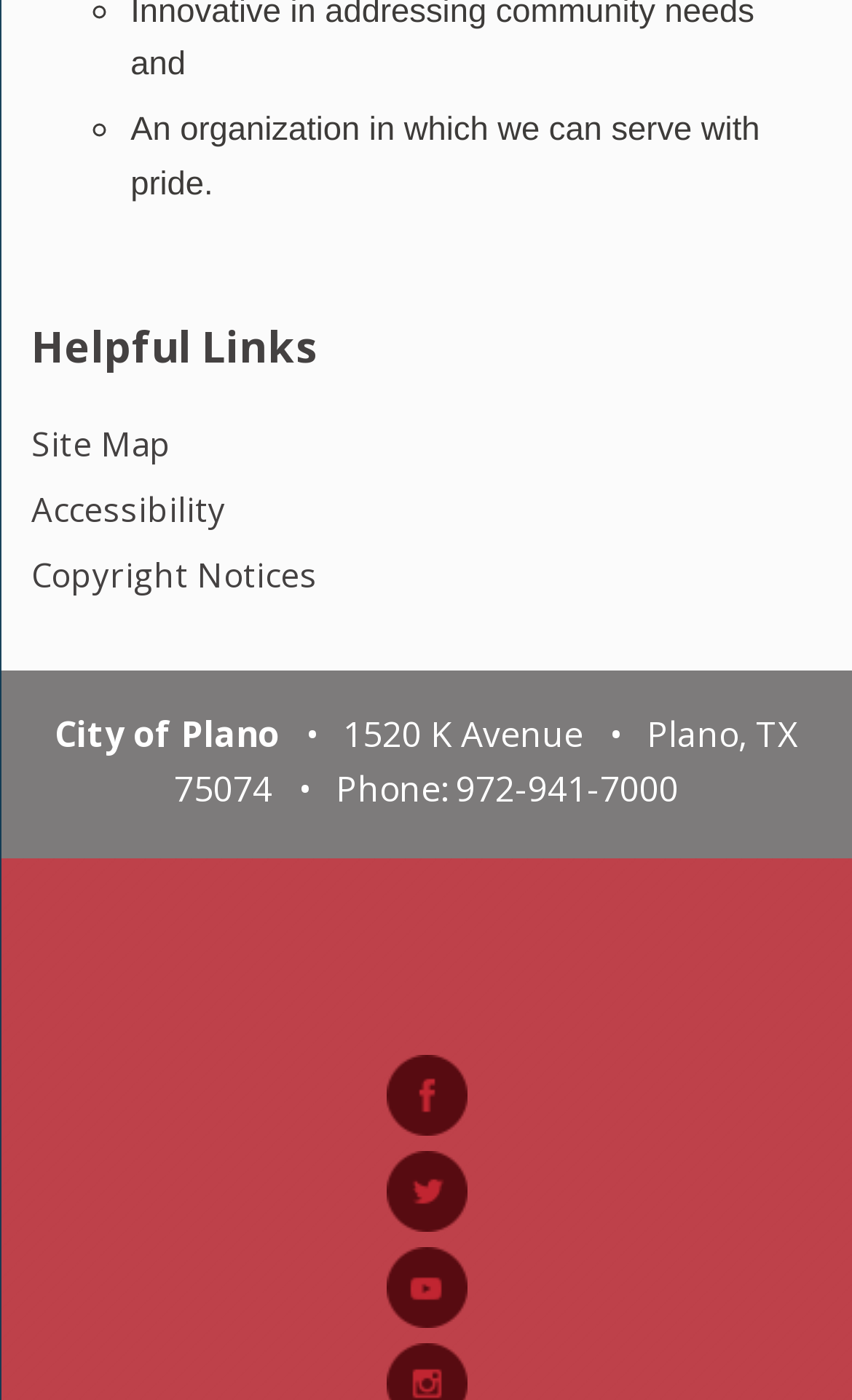Give a one-word or one-phrase response to the question:
What is the city and state of the organization?

Plano, TX